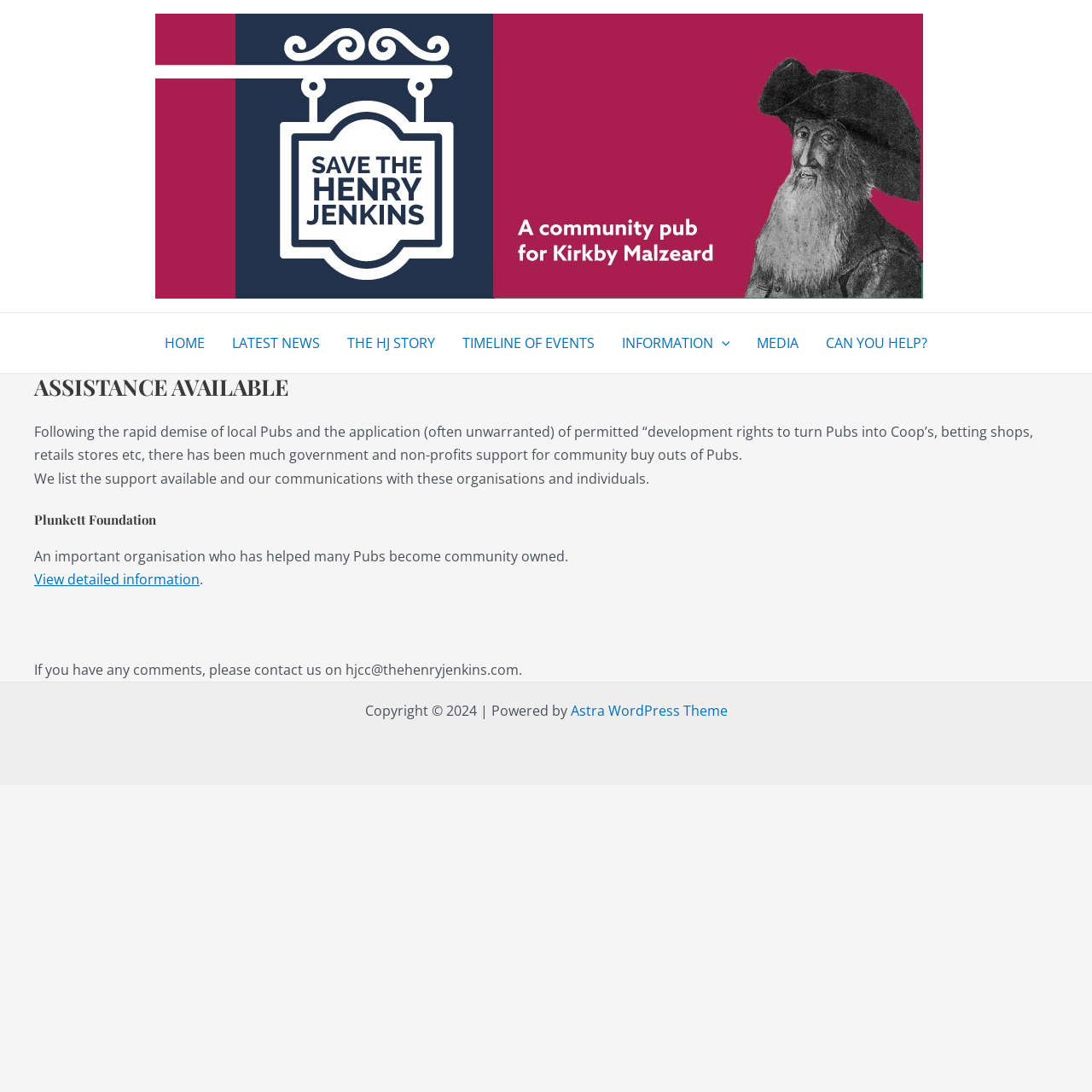What is the purpose of the 'Menu Toggle' button?
From the image, provide a succinct answer in one word or a short phrase.

To expand or collapse the menu